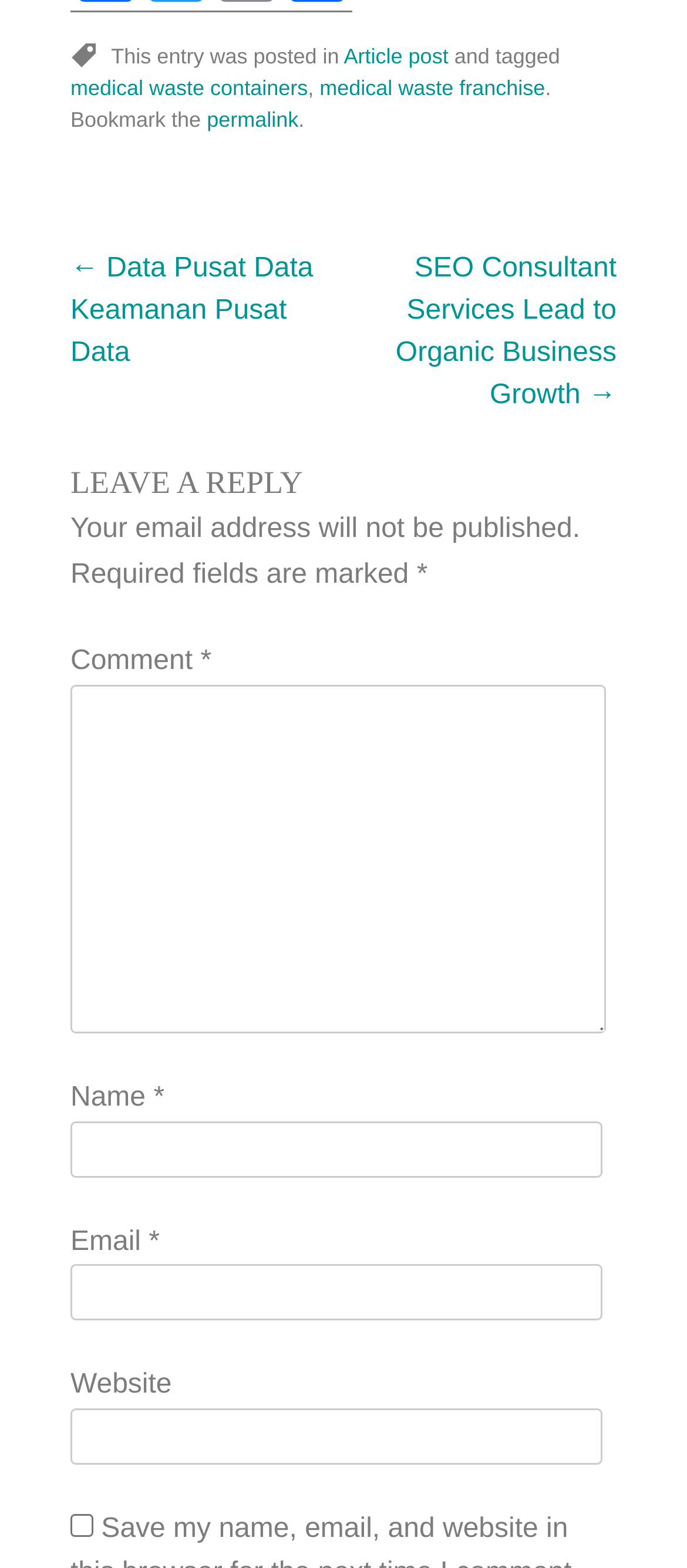Identify the bounding box coordinates of the element to click to follow this instruction: 'Click on the article post link'. Ensure the coordinates are four float values between 0 and 1, provided as [left, top, right, bottom].

[0.5, 0.028, 0.653, 0.044]